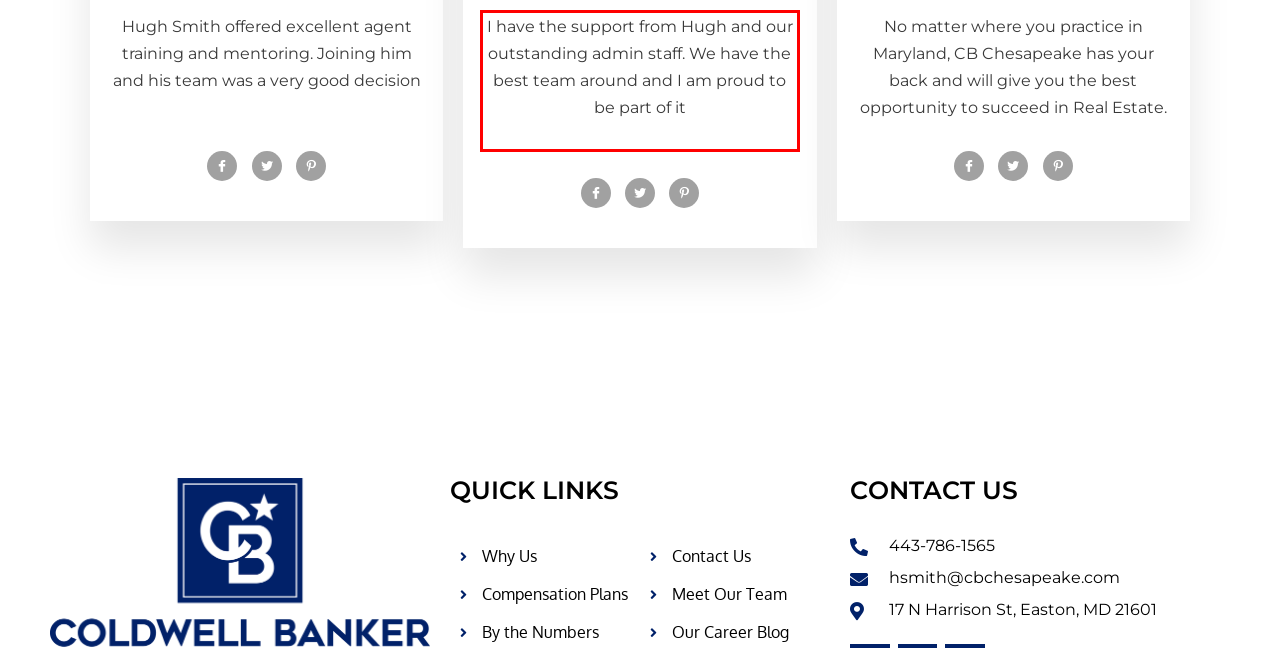Please extract the text content within the red bounding box on the webpage screenshot using OCR.

I have the support from Hugh and our outstanding admin staff. We have the best team around and I am proud to be part of it